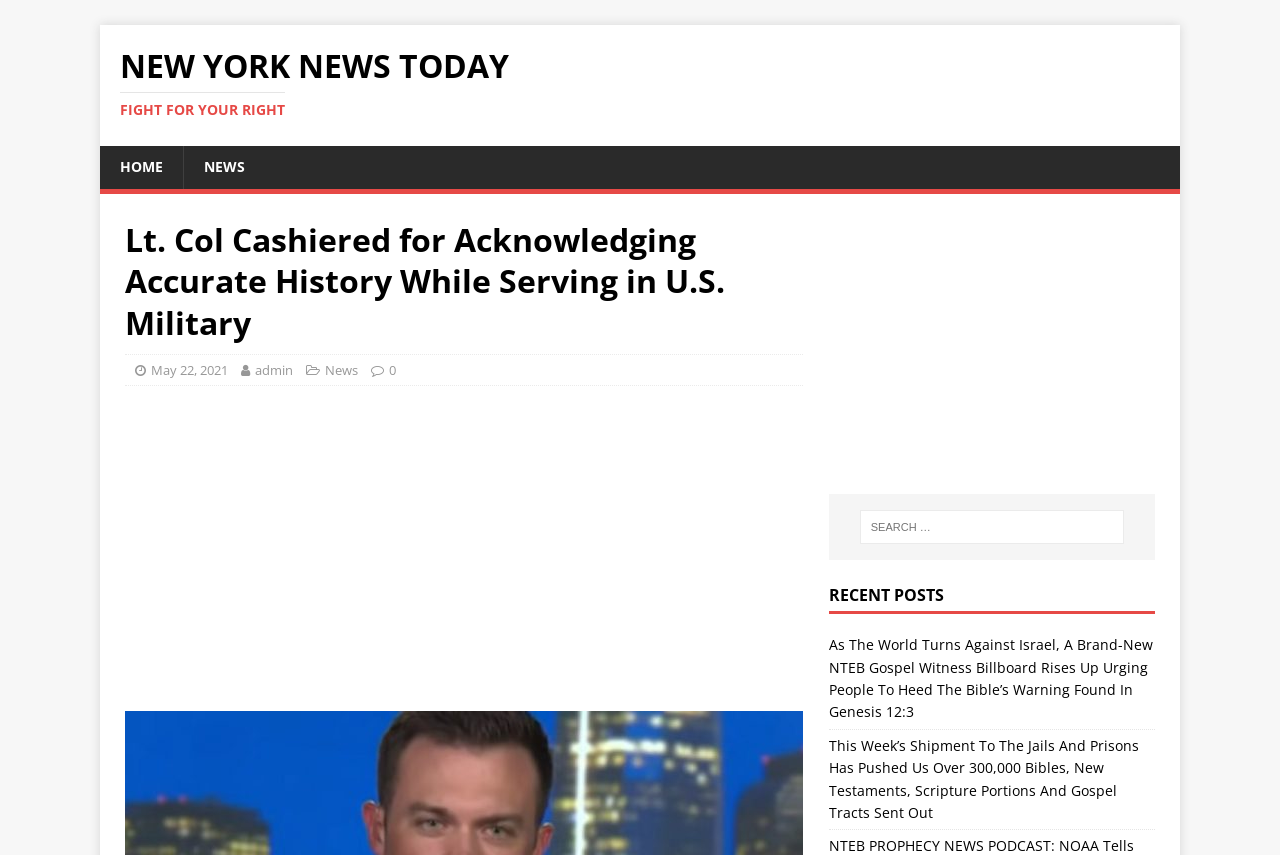What is the text of the webpage's headline?

Lt. Col Cashiered for Acknowledging Accurate History While Serving in U.S. Military